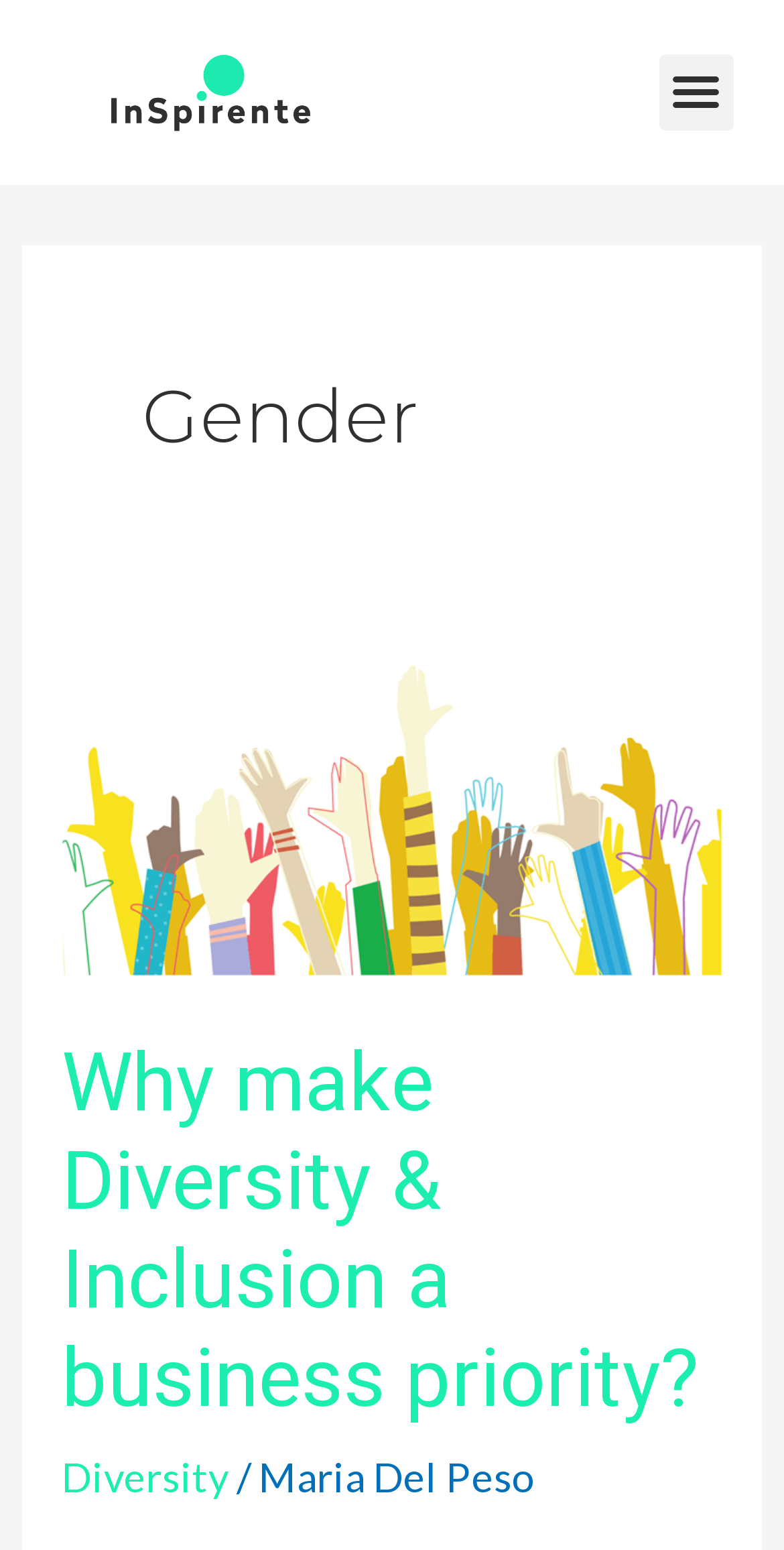Ascertain the bounding box coordinates for the UI element detailed here: "Diversity". The coordinates should be provided as [left, top, right, bottom] with each value being a float between 0 and 1.

[0.079, 0.936, 0.292, 0.967]